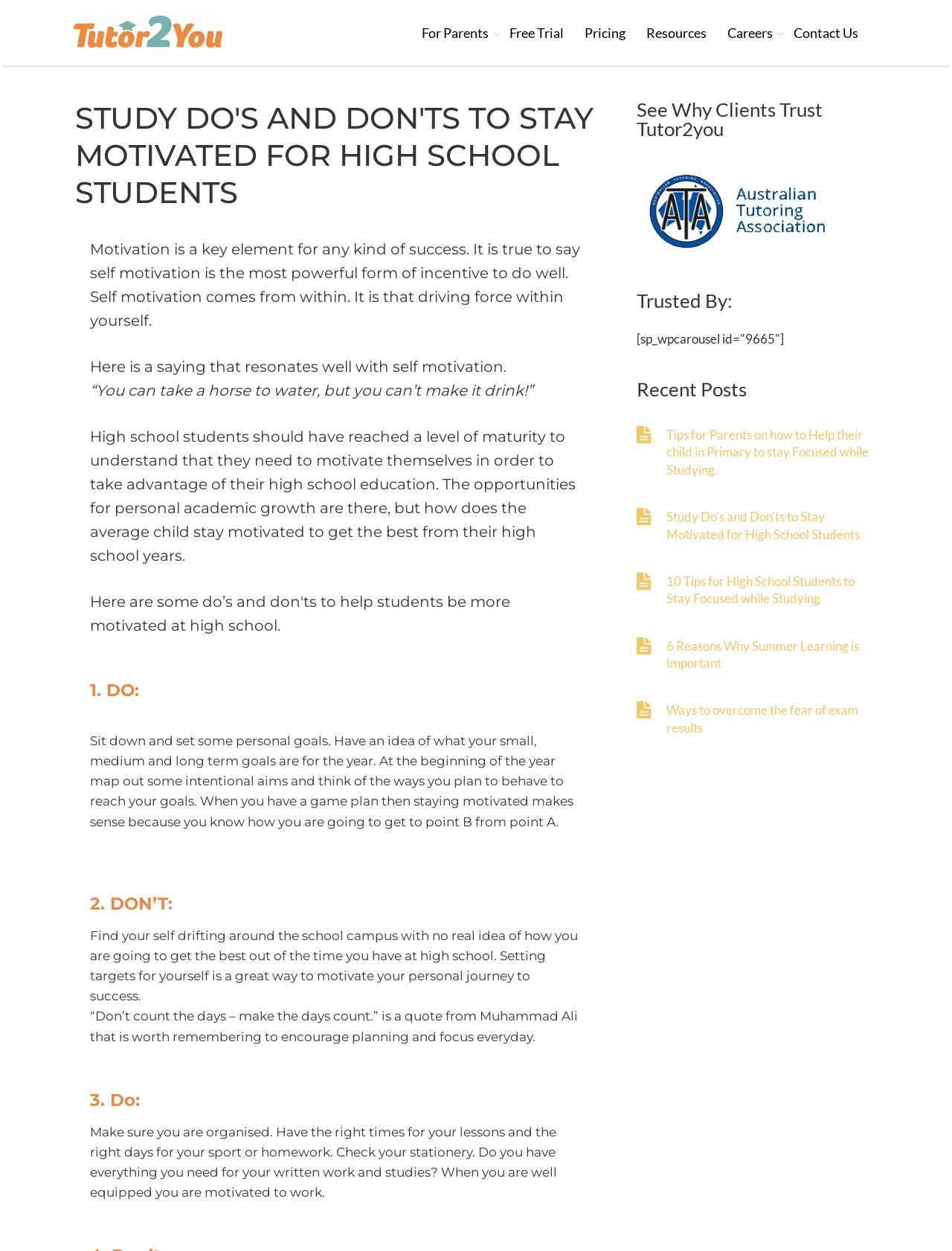Determine the bounding box coordinates of the clickable region to execute the instruction: "Read the recent post 'Tips for Parents on how to Help their child in Primary to stay Focused while Studying.'". The coordinates should be four float numbers between 0 and 1, denoted as [left, top, right, bottom].

[0.7, 0.341, 0.922, 0.382]